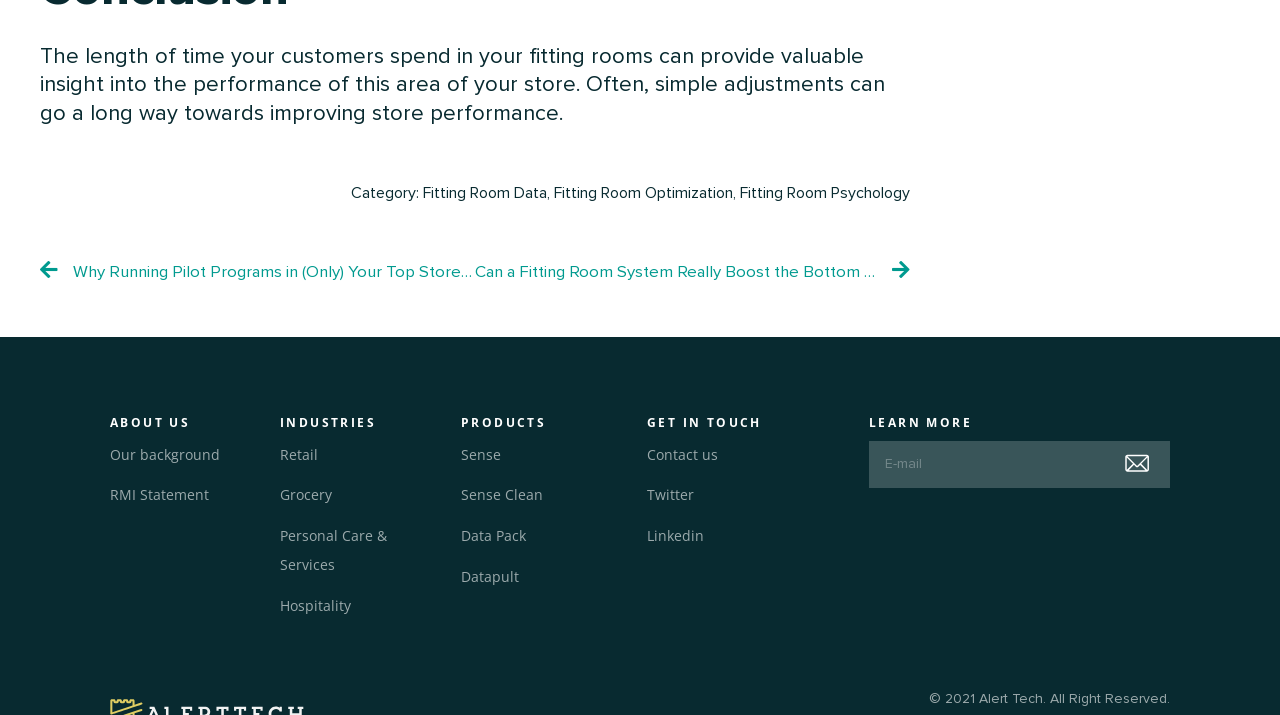Find the bounding box coordinates of the element to click in order to complete this instruction: "Enter email address". The bounding box coordinates must be four float numbers between 0 and 1, denoted as [left, top, right, bottom].

[0.679, 0.616, 0.867, 0.682]